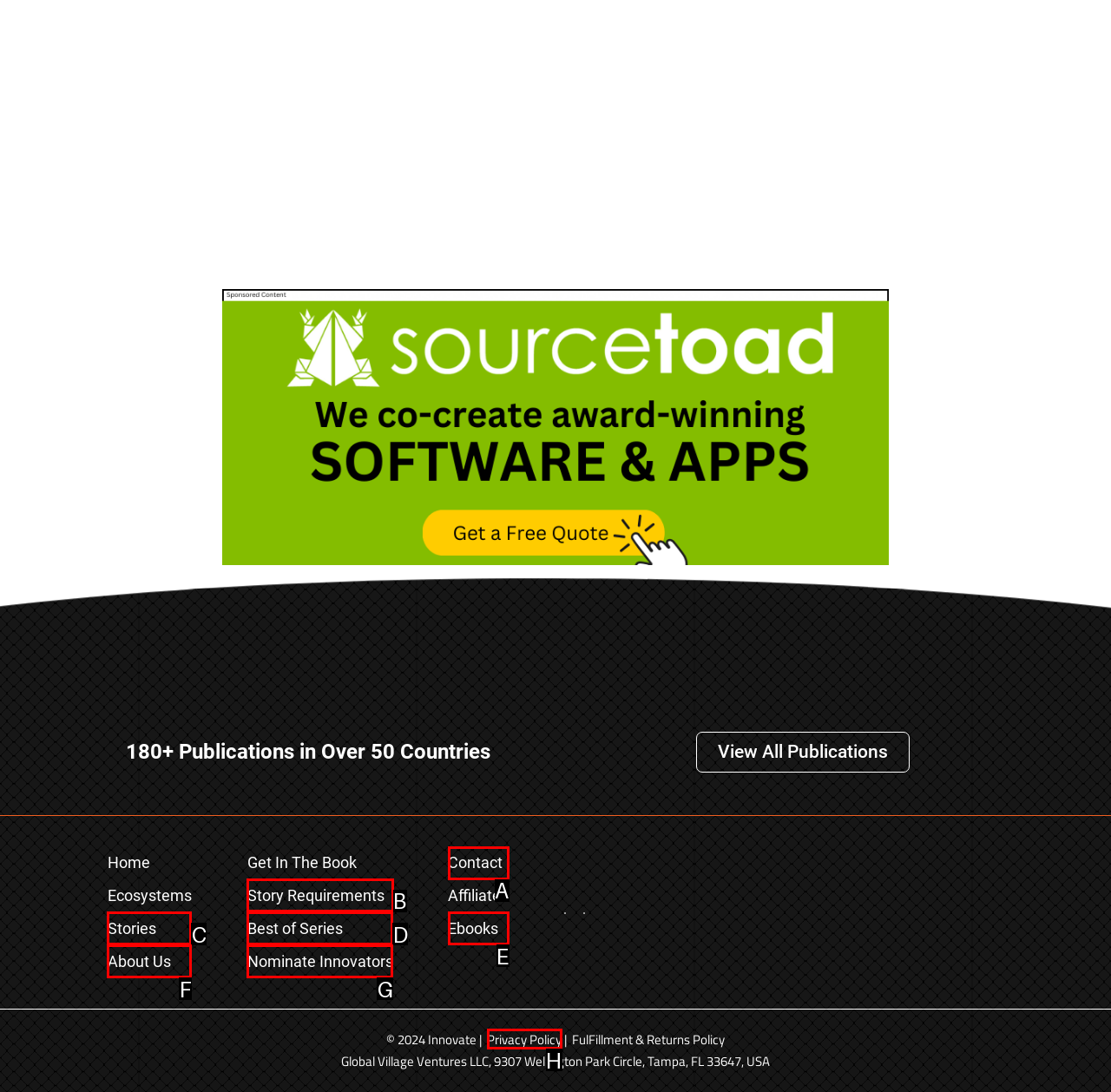Indicate which red-bounded element should be clicked to perform the task: Check story requirements Answer with the letter of the correct option.

B